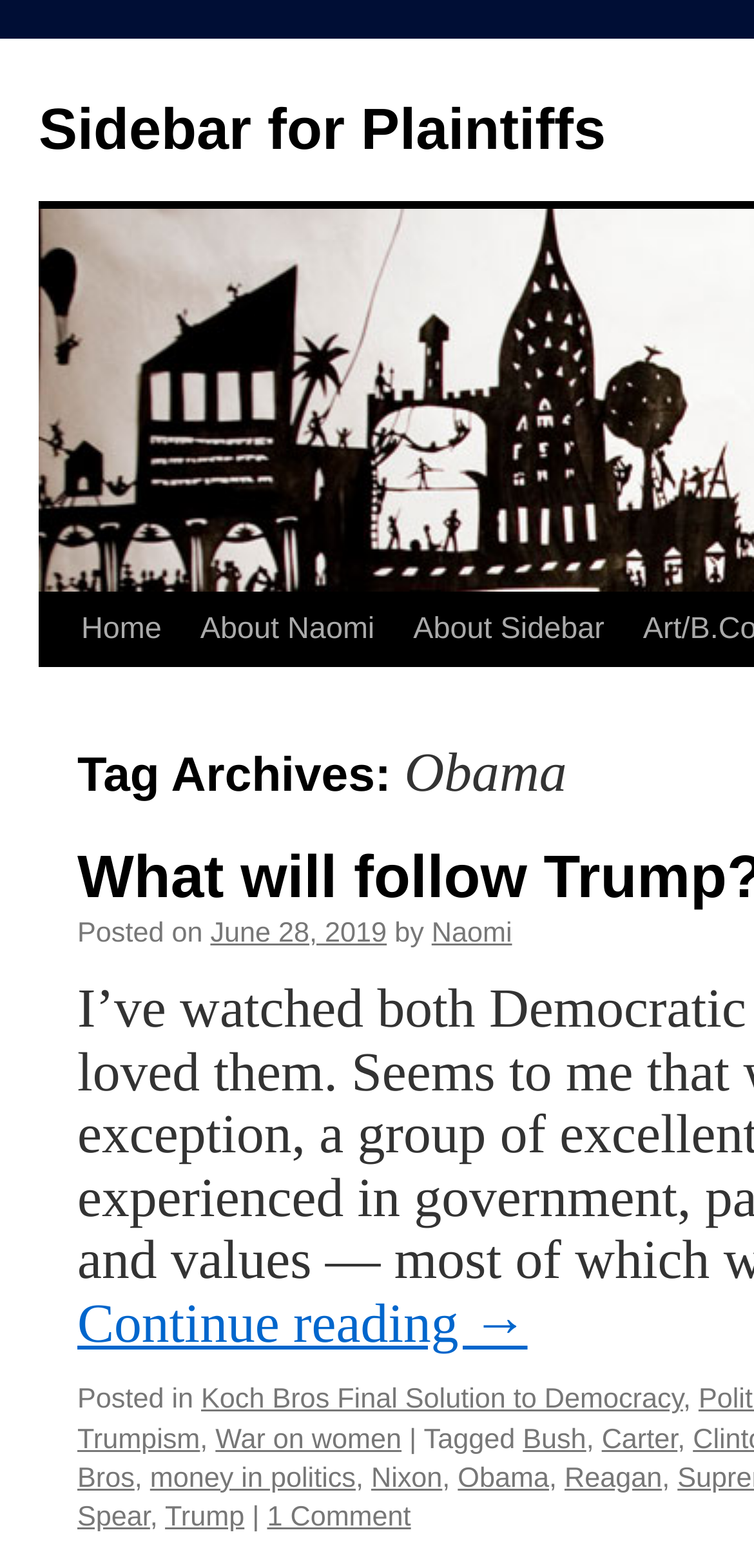Identify the bounding box coordinates for the region of the element that should be clicked to carry out the instruction: "view post details". The bounding box coordinates should be four float numbers between 0 and 1, i.e., [left, top, right, bottom].

[0.103, 0.826, 0.7, 0.864]